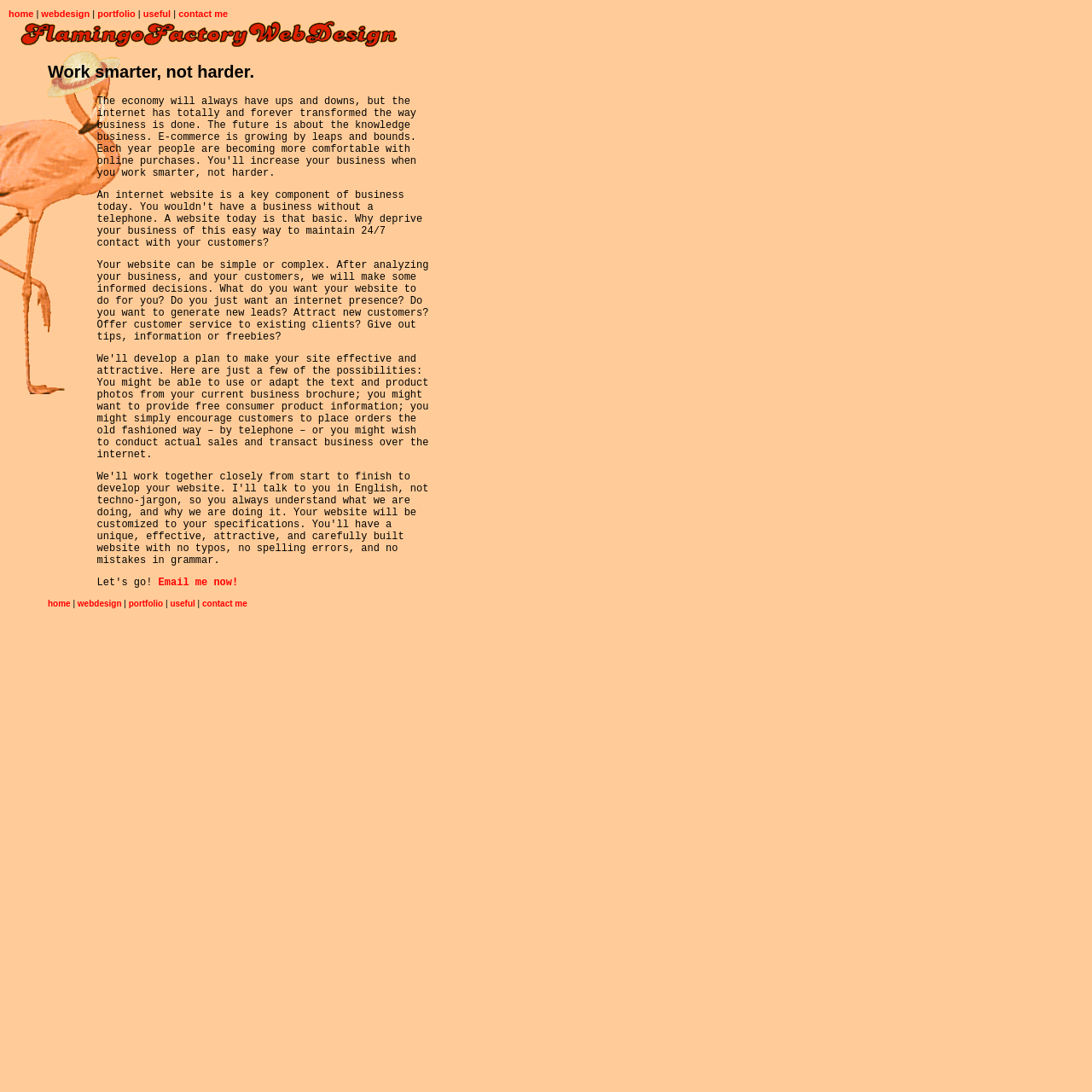How many links are in the top menu?
Please provide a single word or phrase answer based on the image.

5